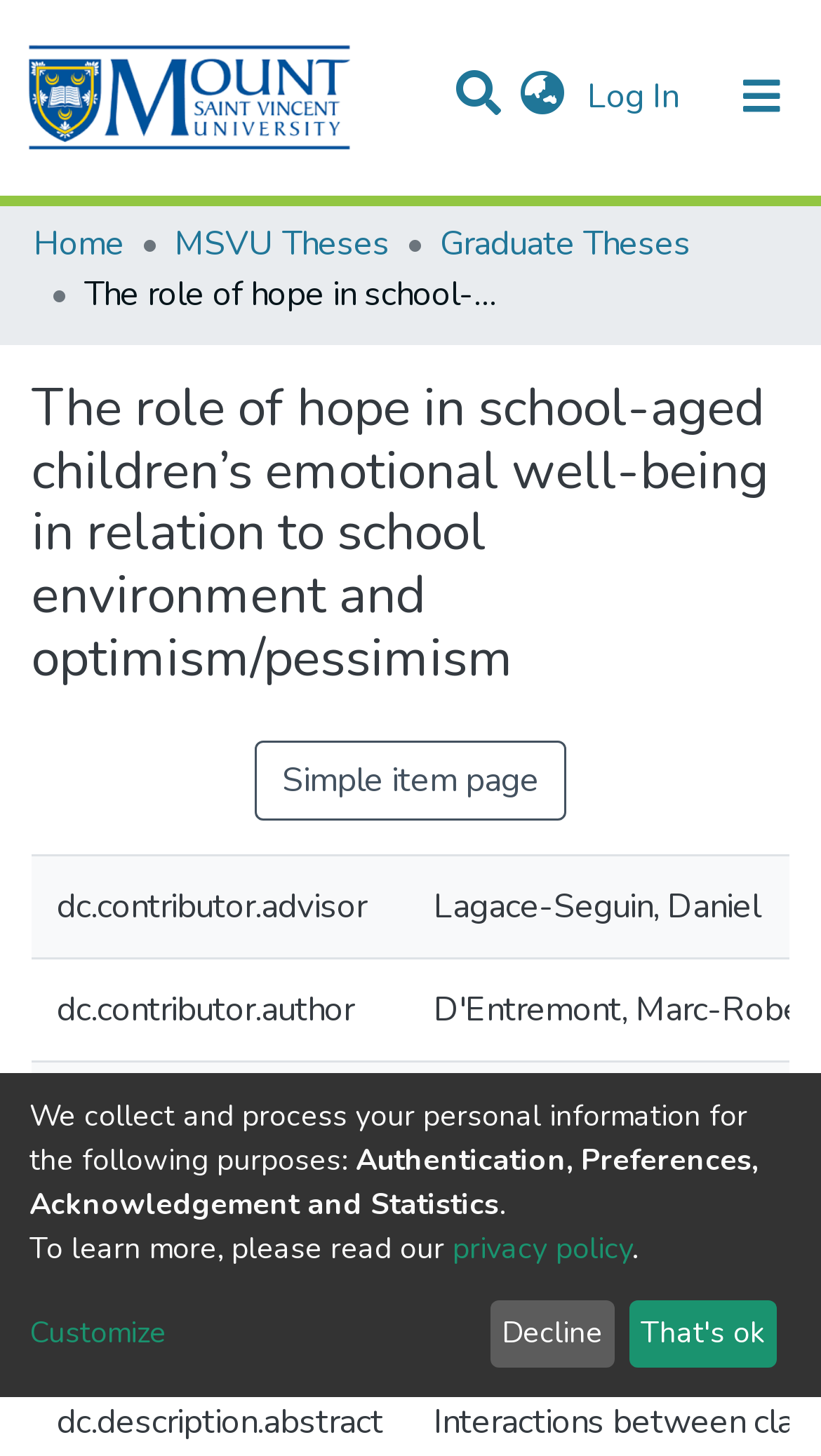Use one word or a short phrase to answer the question provided: 
What is the purpose of the search bar?

To search